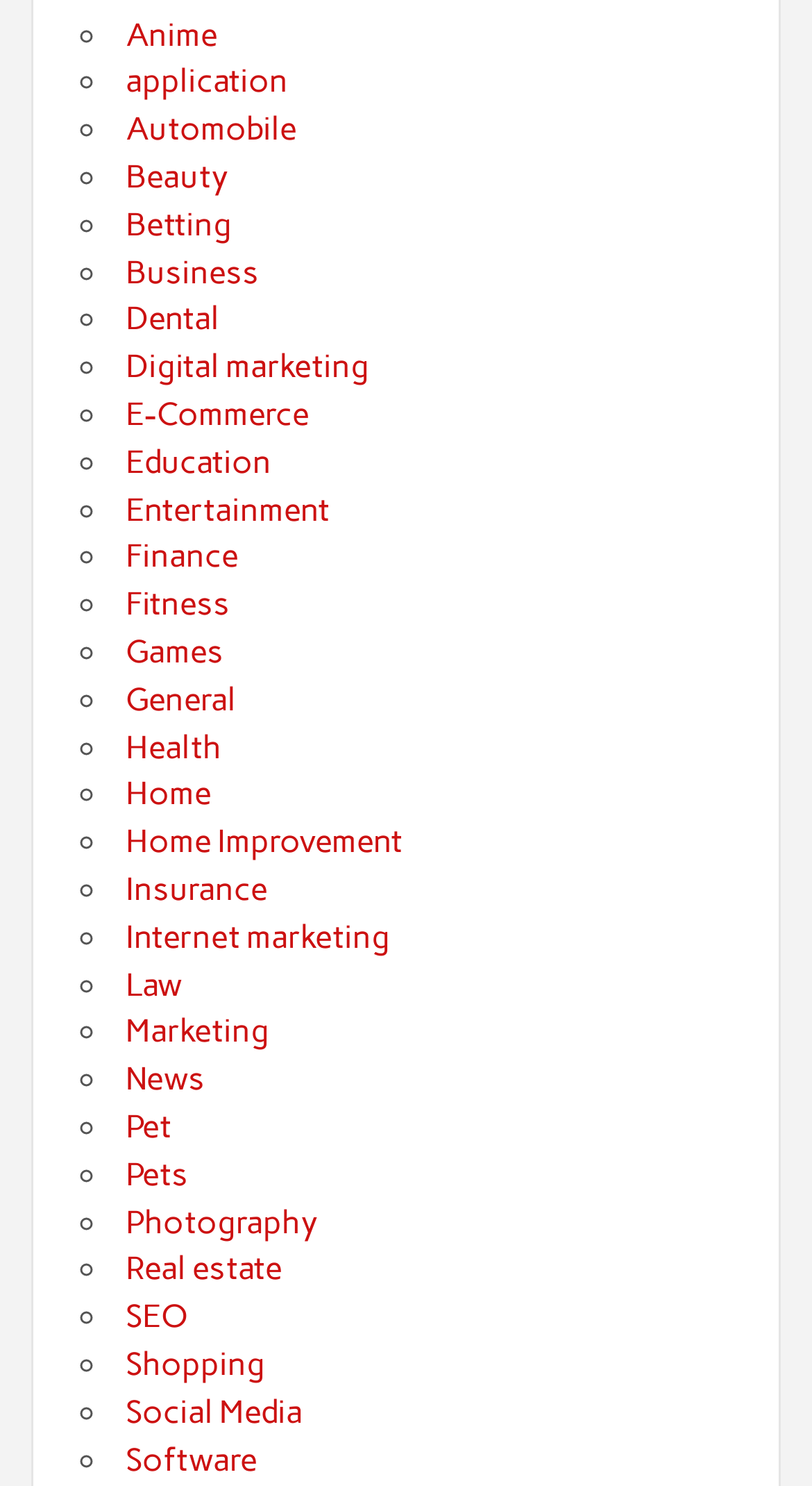Give the bounding box coordinates for this UI element: "Internet marketing". The coordinates should be four float numbers between 0 and 1, arranged as [left, top, right, bottom].

[0.154, 0.618, 0.48, 0.643]